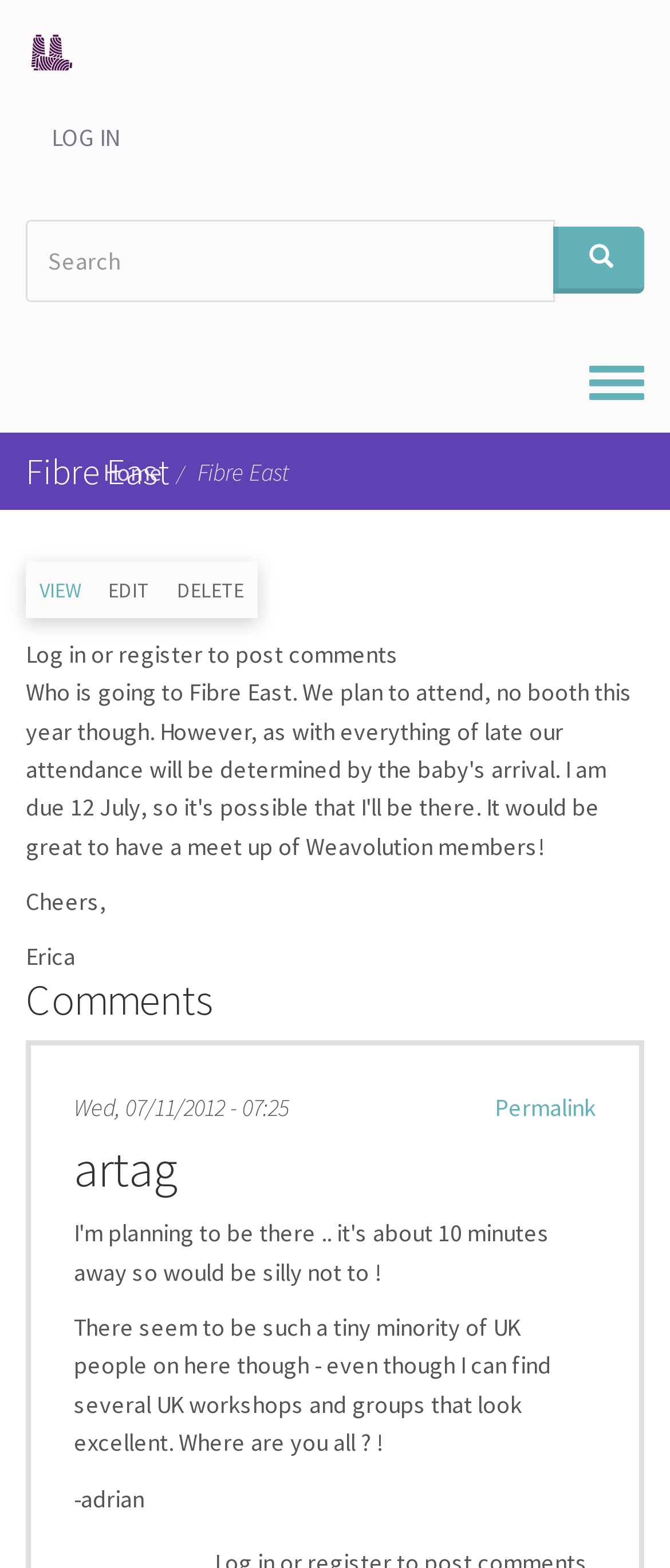Find the bounding box of the UI element described as: "Permalink". The bounding box coordinates should be given as four float values between 0 and 1, i.e., [left, top, right, bottom].

[0.738, 0.697, 0.89, 0.716]